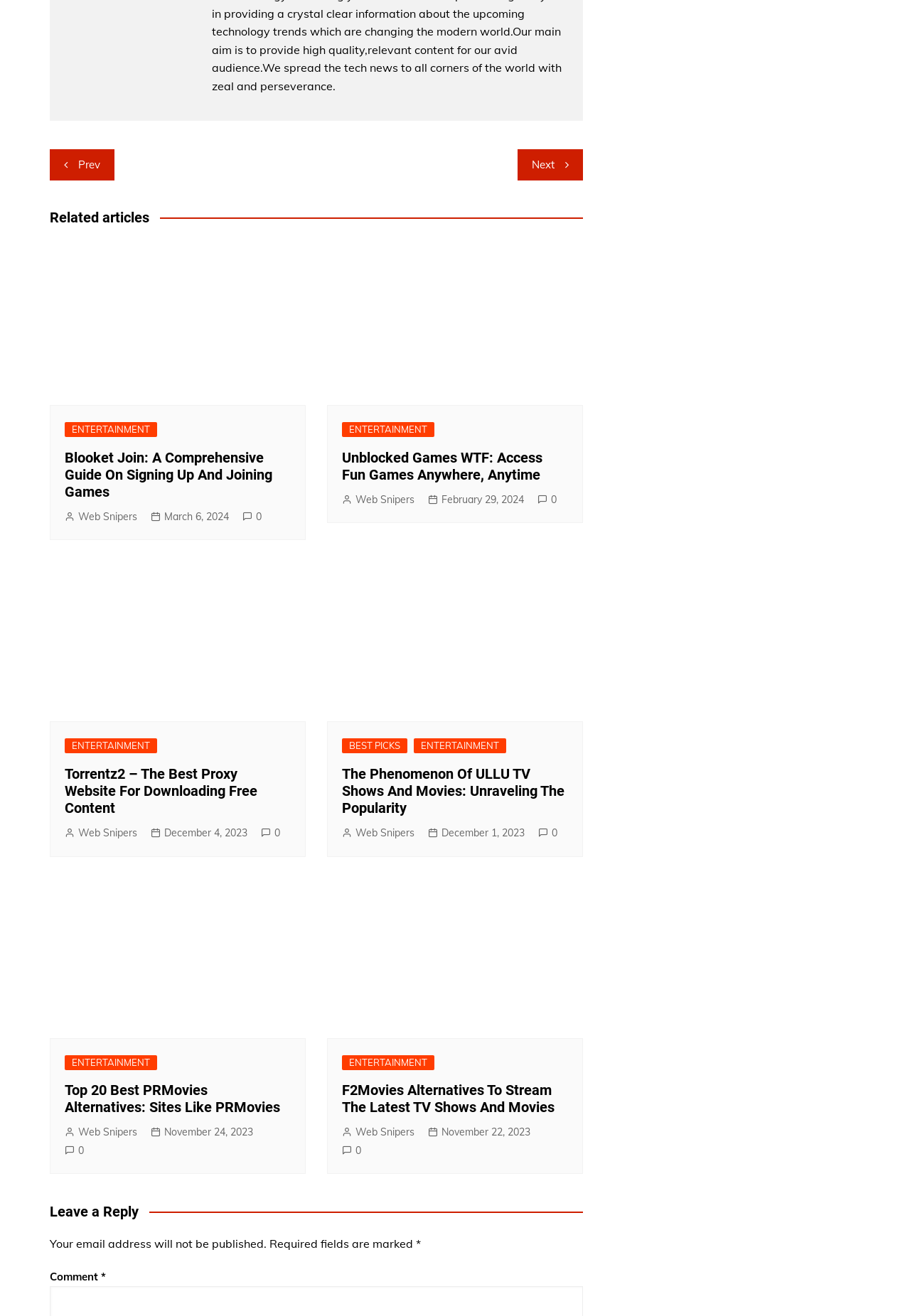Pinpoint the bounding box coordinates of the clickable element to carry out the following instruction: "Read the article 'Blooket Join: A Comprehensive Guide On Signing Up And Joining Games'."

[0.071, 0.341, 0.32, 0.38]